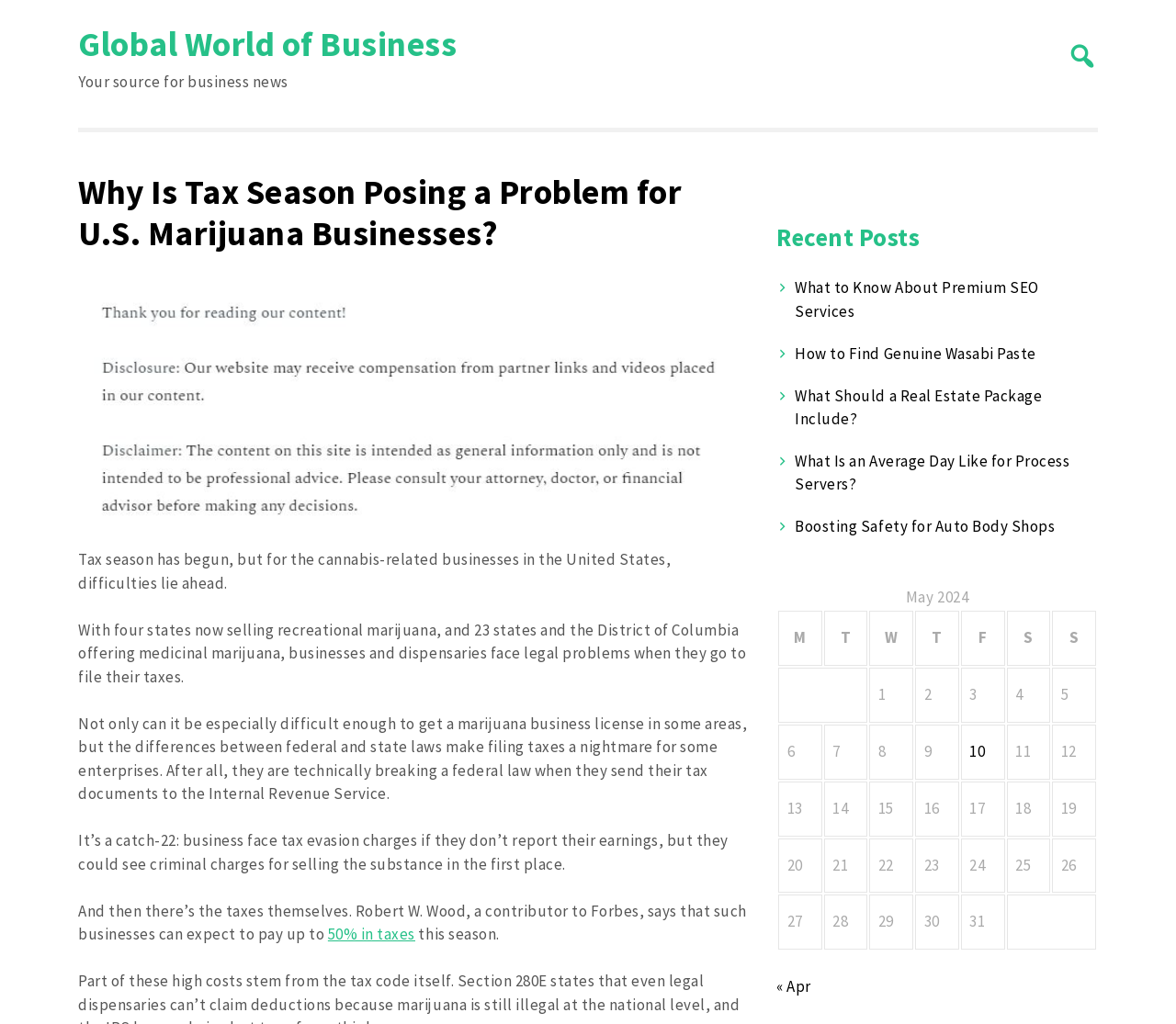Bounding box coordinates should be in the format (top-left x, top-left y, bottom-right x, bottom-right y) and all values should be floating point numbers between 0 and 1. Determine the bounding box coordinate for the UI element described as: parent_node: Global World of Business

[0.907, 0.04, 0.934, 0.07]